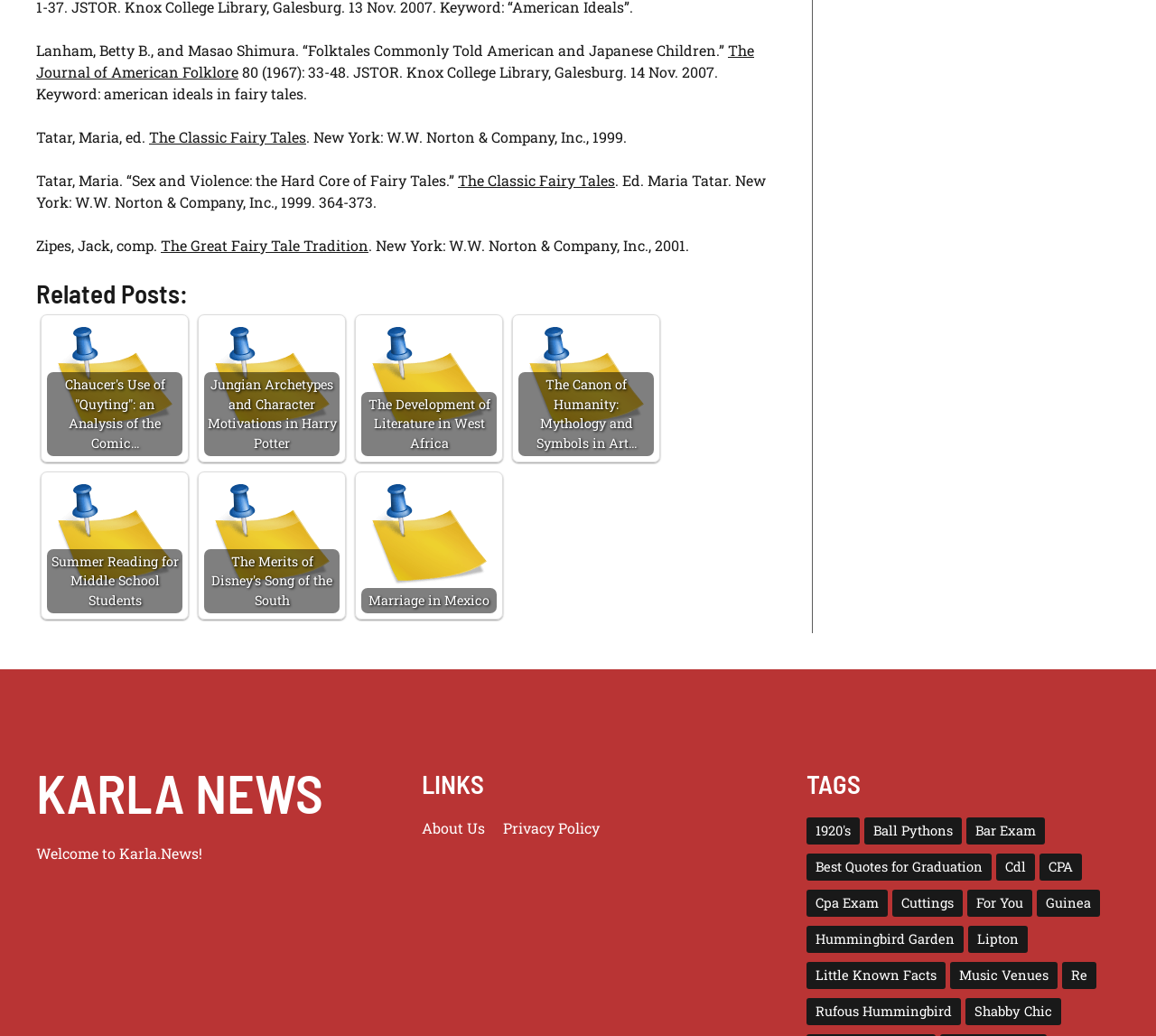Extract the bounding box coordinates for the described element: "Guinea". The coordinates should be represented as four float numbers between 0 and 1: [left, top, right, bottom].

[0.897, 0.859, 0.952, 0.885]